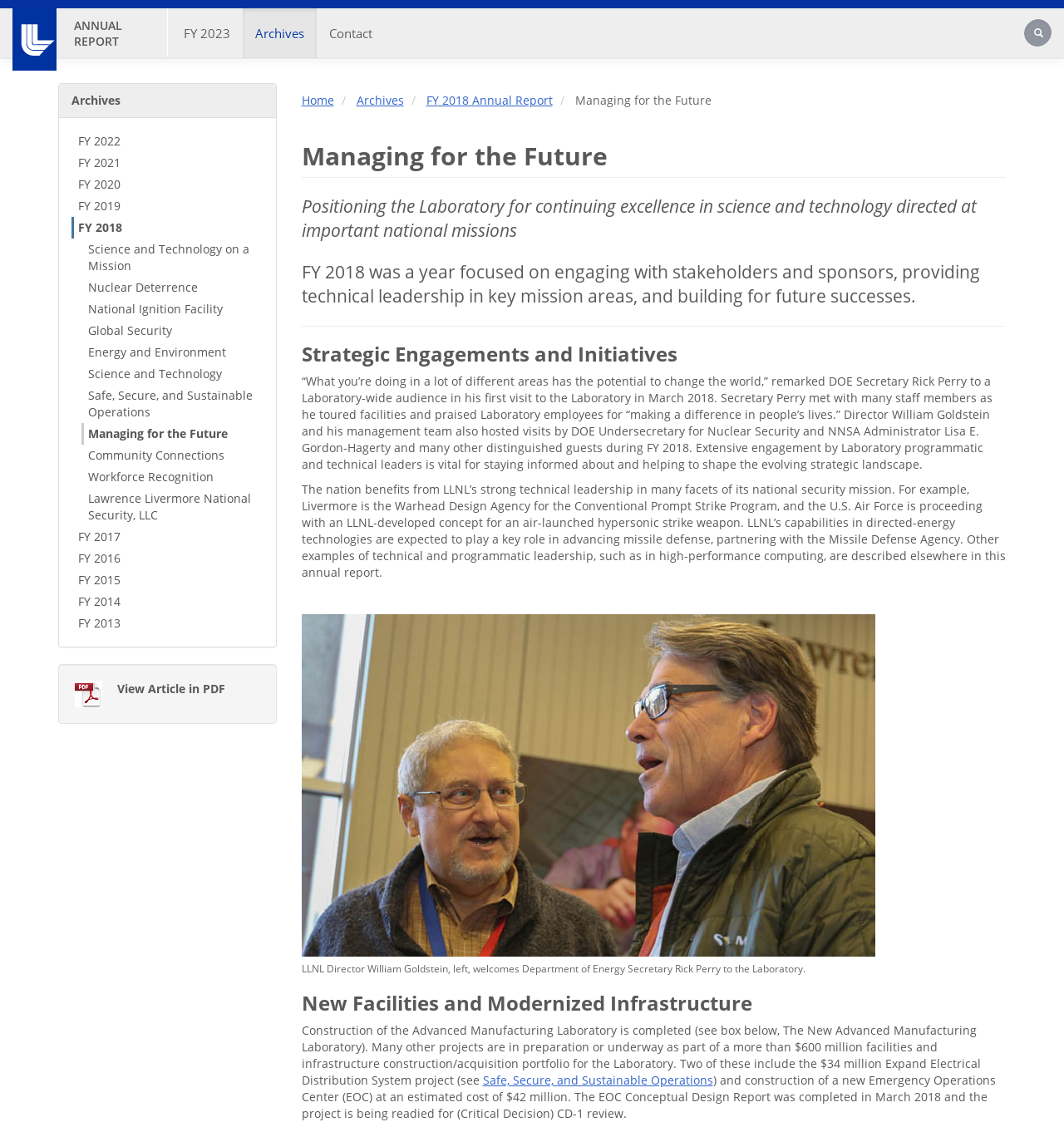Identify the bounding box of the HTML element described as: "FY 2018 Annual Report".

[0.4, 0.082, 0.519, 0.096]